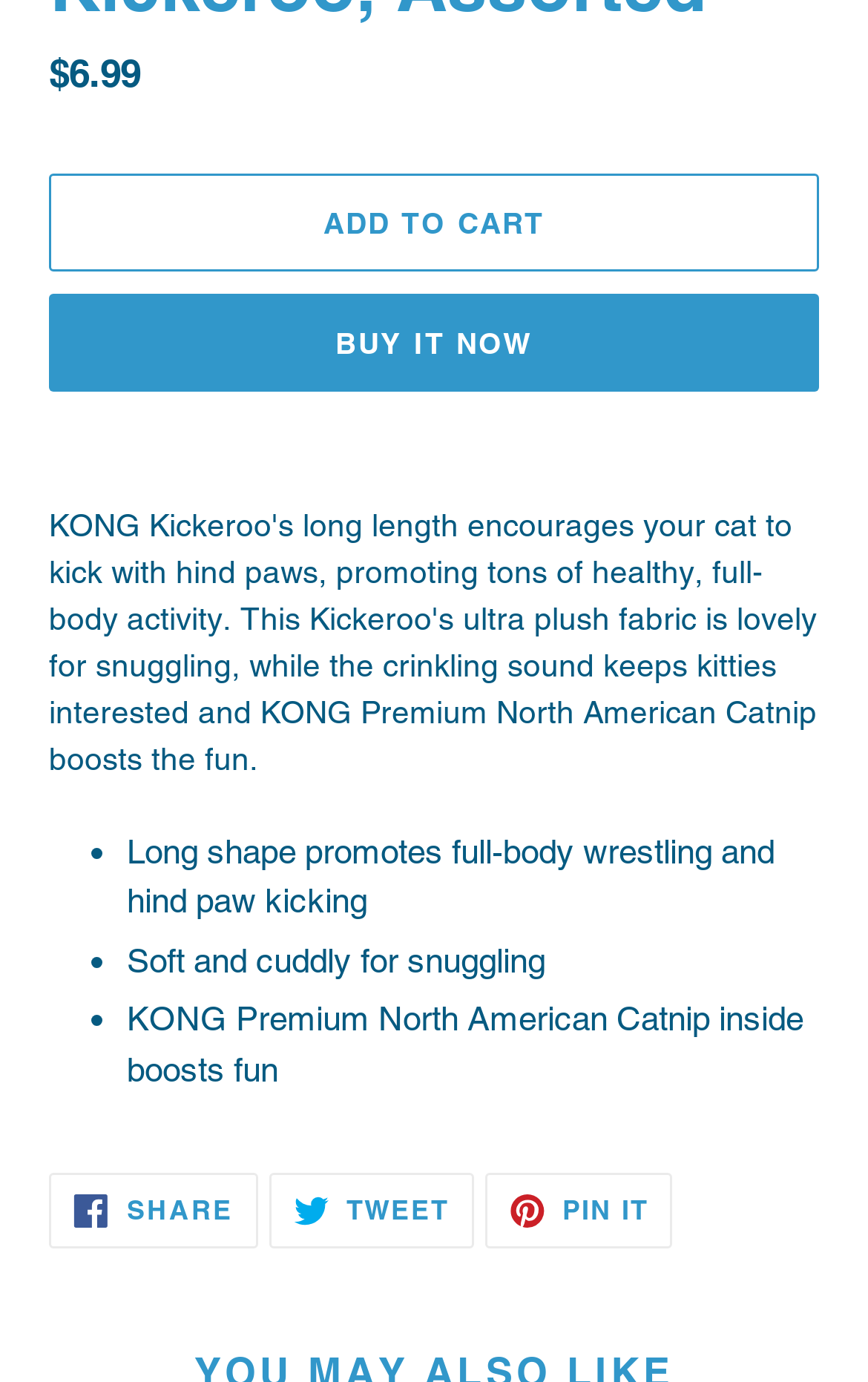What is the regular price of the product?
Give a one-word or short phrase answer based on the image.

$6.99